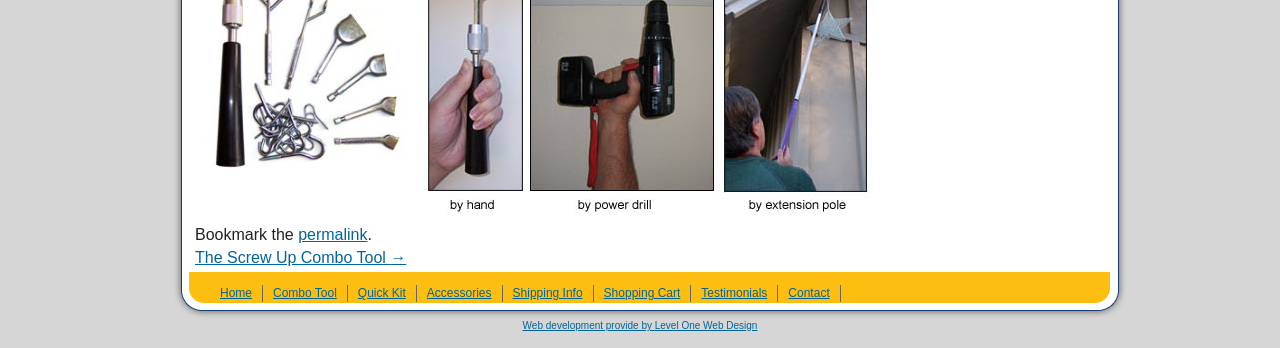Calculate the bounding box coordinates for the UI element based on the following description: "Shopping Cart". Ensure the coordinates are four float numbers between 0 and 1, i.e., [left, top, right, bottom].

[0.472, 0.822, 0.532, 0.862]